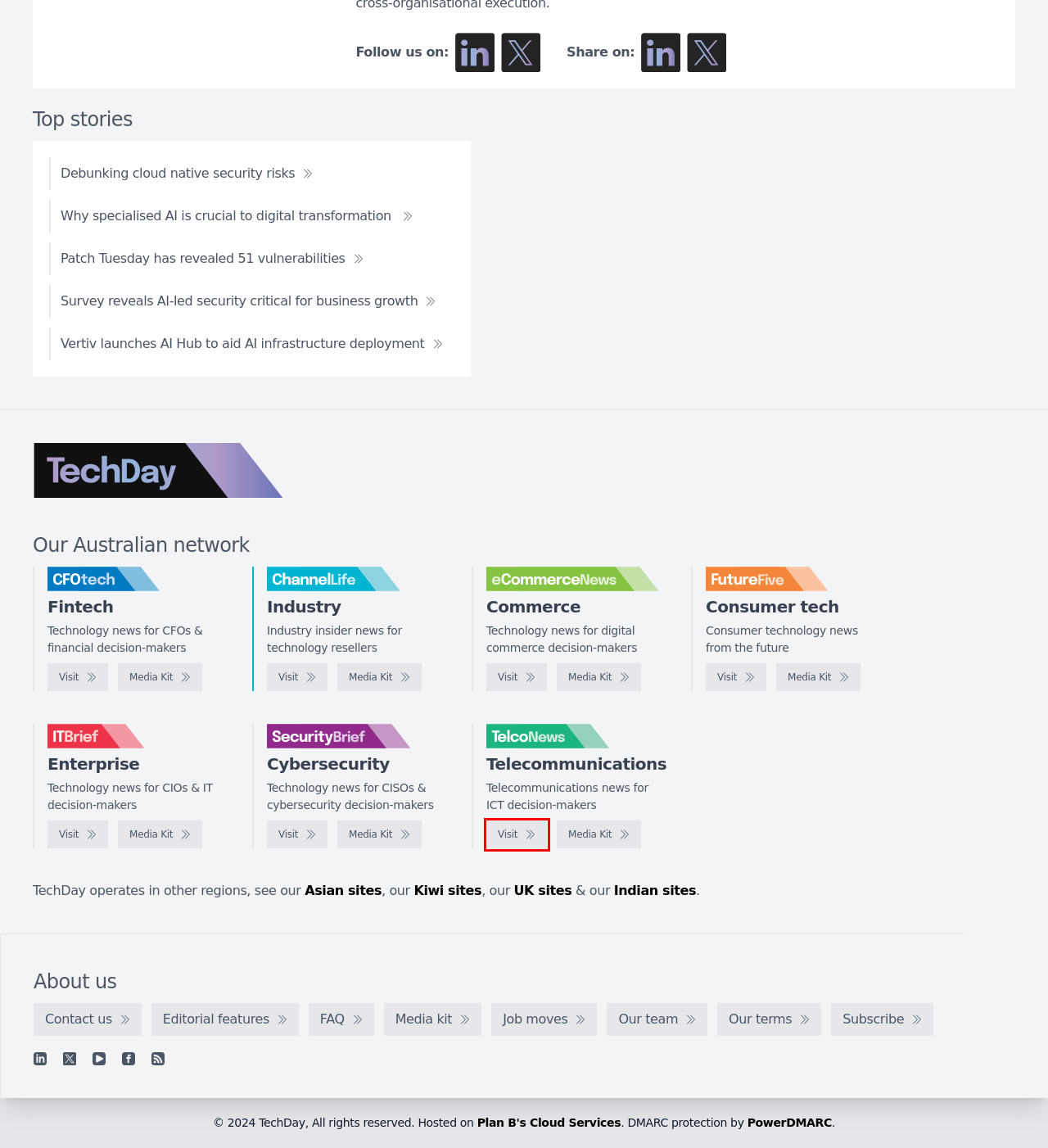Analyze the given webpage screenshot and identify the UI element within the red bounding box. Select the webpage description that best matches what you expect the new webpage to look like after clicking the element. Here are the candidates:
A. TechDay UK - The United Kingdom's, technology news network
B. TelcoNews Australia - Telecommunications news for ICT decision-makers
C. ChannelLife Australia - Industry insider news for technology resellers
D. TechDay India - India's technology news network
E. Free DMARC Analyzer | DMARC Monitoring Service
F. CFOtech Australia - Technology news for CFOs & financial decision-makers
G. TechDay Asia - Asia's technology news network
H. Hosted Data Centre, Server and Storage Solutions | Plan B

B